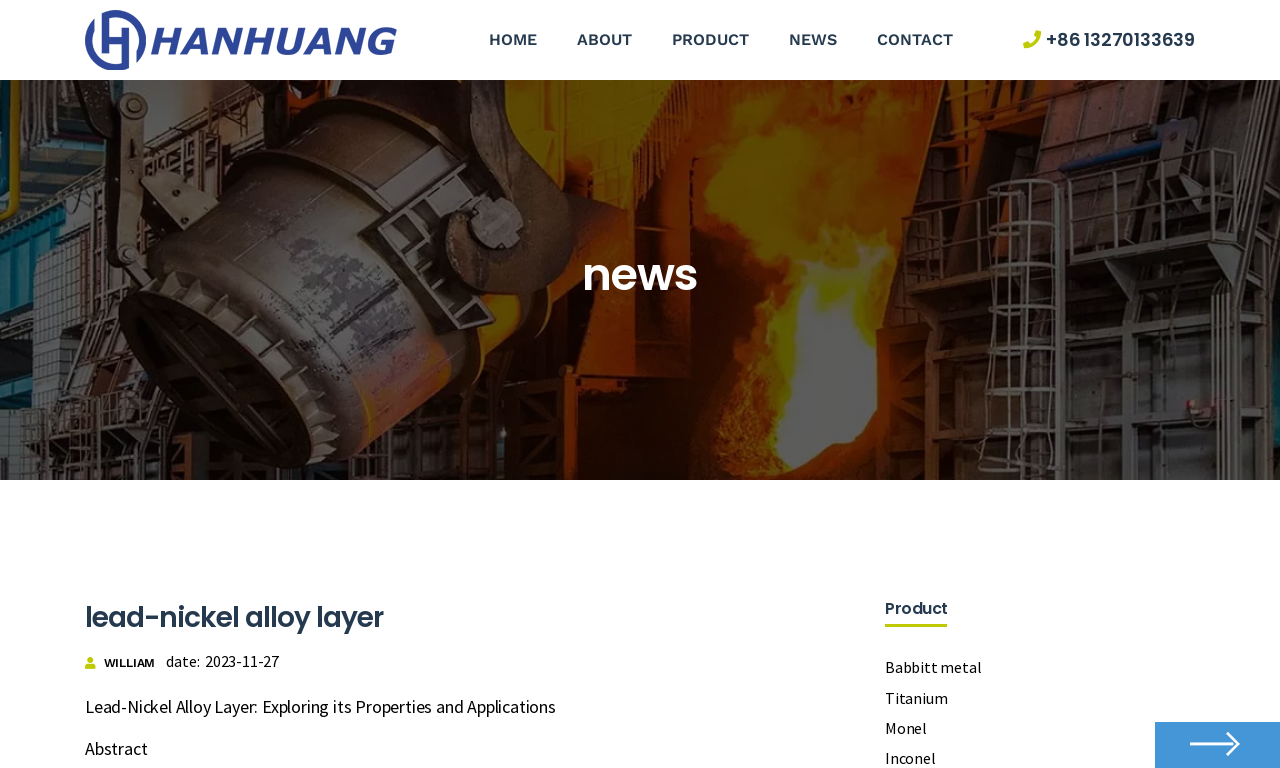Please specify the bounding box coordinates in the format (top-left x, top-left y, bottom-right x, bottom-right y), with all values as floating point numbers between 0 and 1. Identify the bounding box of the UI element described by: lead-nickel alloy layer

[0.066, 0.779, 0.299, 0.829]